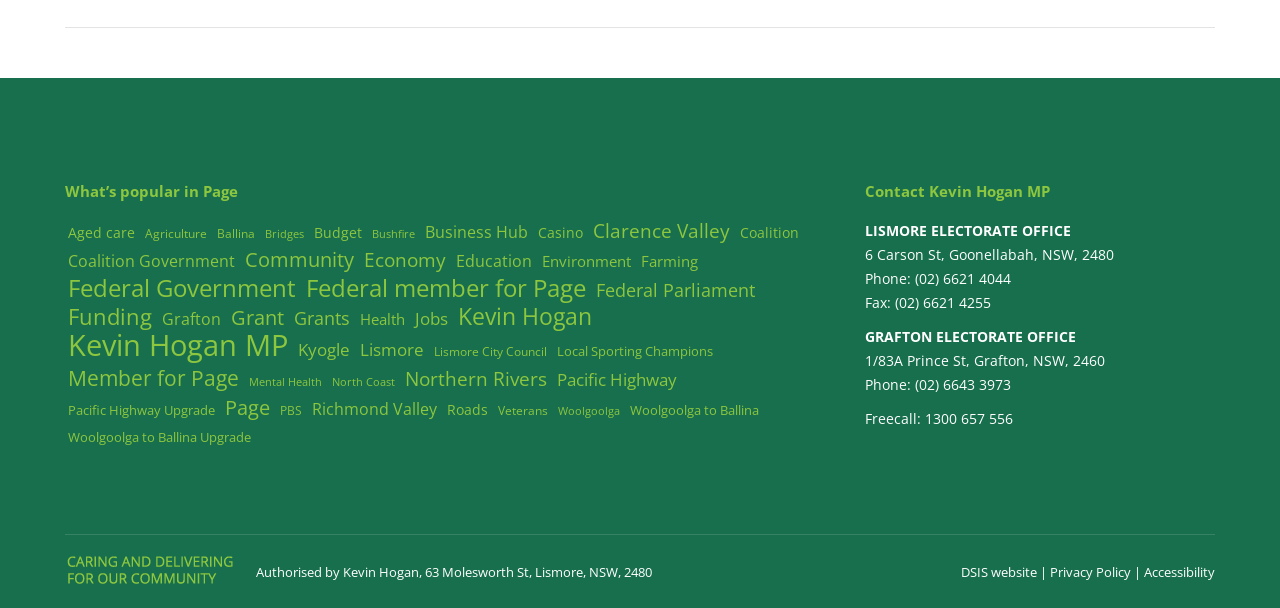Locate the bounding box coordinates of the element that needs to be clicked to carry out the instruction: "View the Privacy Policy". The coordinates should be given as four float numbers ranging from 0 to 1, i.e., [left, top, right, bottom].

[0.82, 0.925, 0.884, 0.955]